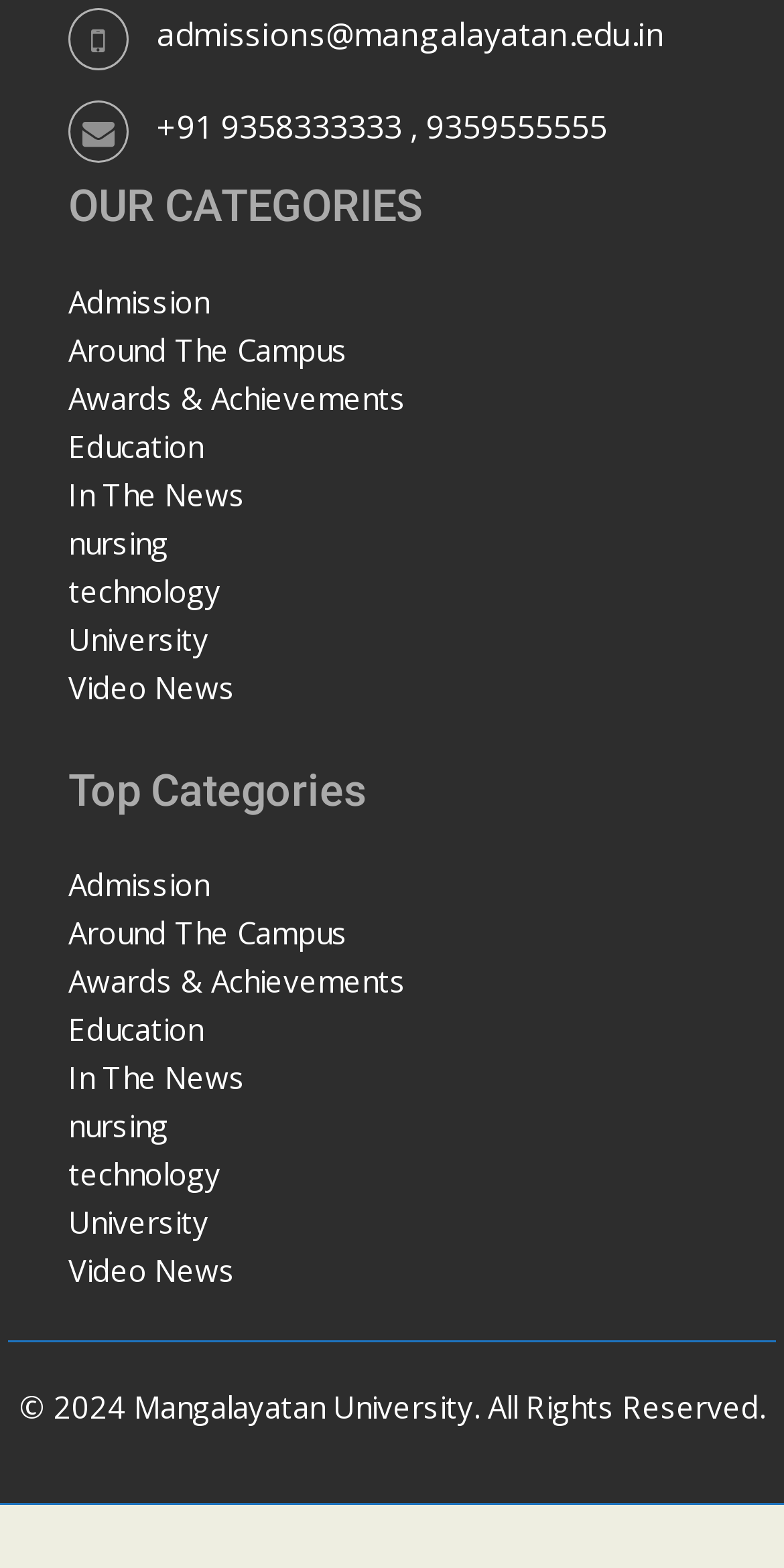Consider the image and give a detailed and elaborate answer to the question: 
What is the phone number listed?

I found the phone number listed as a link on the top of the webpage, which is '+91 9358333333, 9359555555'.